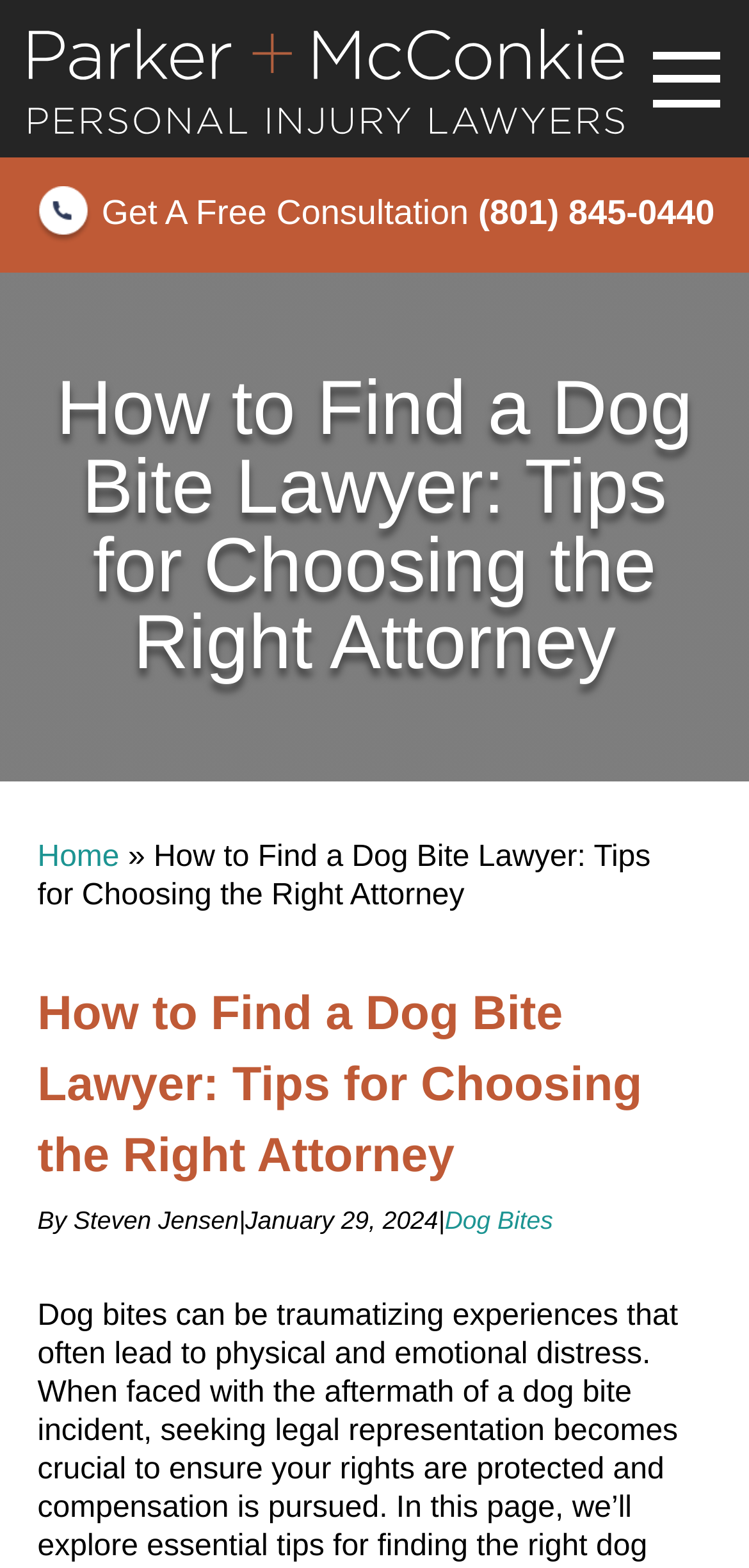Please respond to the question with a concise word or phrase:
How many headings are there on the webpage?

2